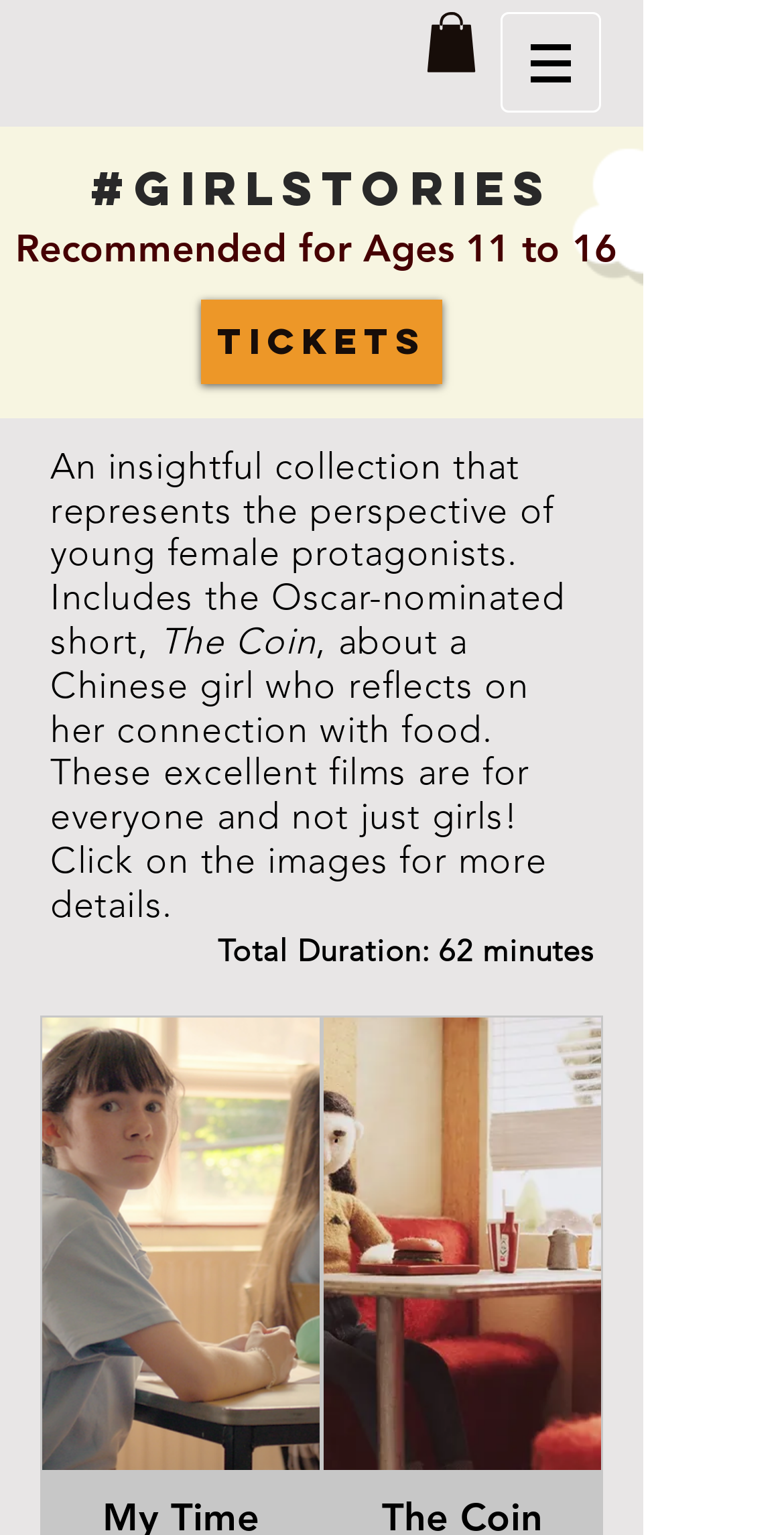Locate the bounding box for the described UI element: "Tickets". Ensure the coordinates are four float numbers between 0 and 1, formatted as [left, top, right, bottom].

[0.256, 0.195, 0.564, 0.25]